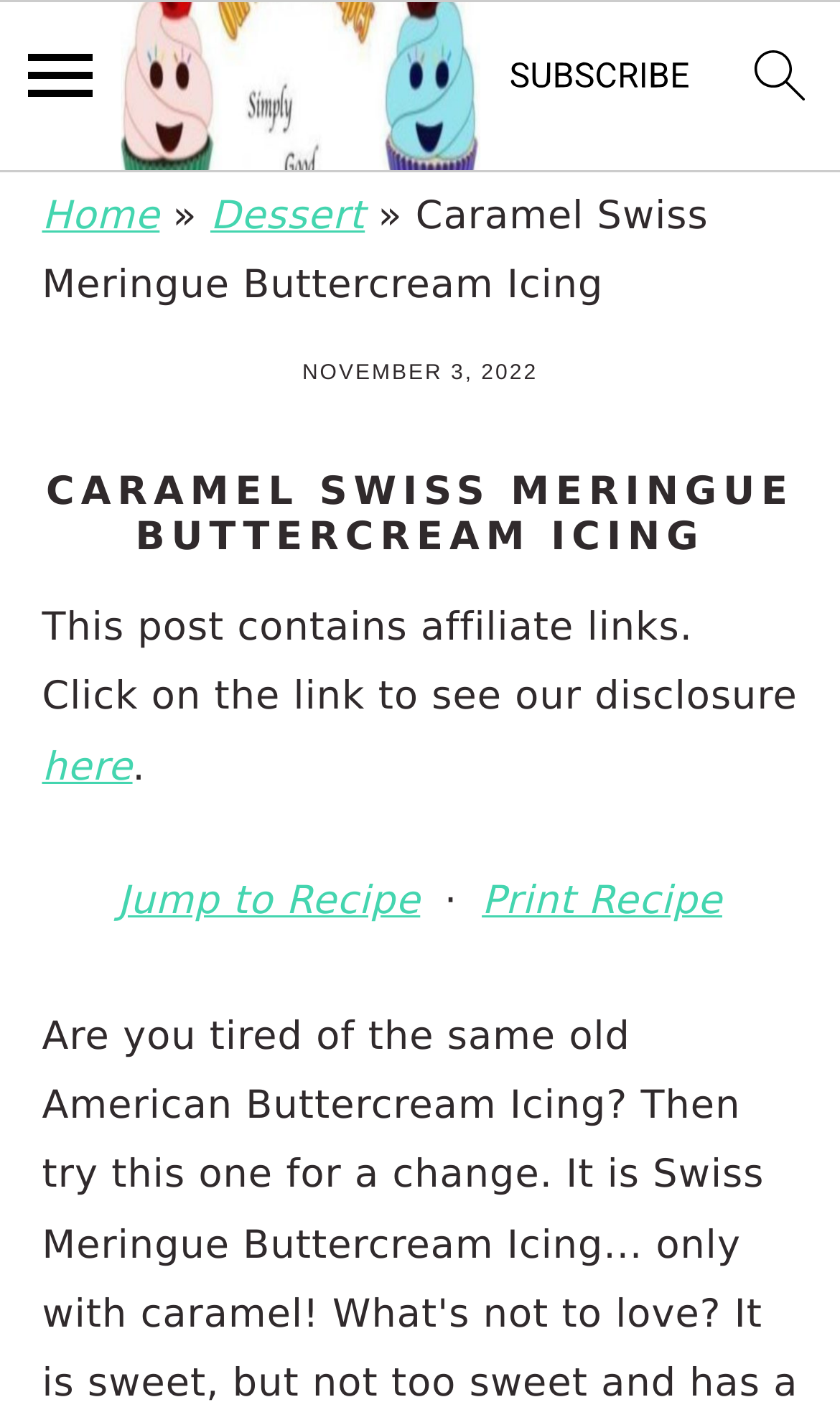Provide a thorough description of this webpage.

This webpage is about a recipe for Caramel Swiss Meringue Buttercream Icing. At the top left corner, there are three "Skip to" links: "Skip to primary navigation", "Skip to main content", and "Skip to primary sidebar". Next to these links, there is a menu icon. On the top right corner, there are three icons: a subscribe button, a search icon, and a navigation breadcrumbs section. The breadcrumbs section displays the path "Home » Dessert » Caramel Swiss Meringue Buttercream Icing".

Below the navigation section, there is a timestamp indicating the post date, "NOVEMBER 3, 2022". The main title of the recipe, "CARAMEL SWISS MERINGUE BUTTERCREAM ICING", is displayed prominently. 

A notice about affiliate links is displayed, stating "This post contains affiliate links. Click on the link to see our disclosure here." There are two buttons, "Jump to Recipe" and "Print Recipe", located below the notice.